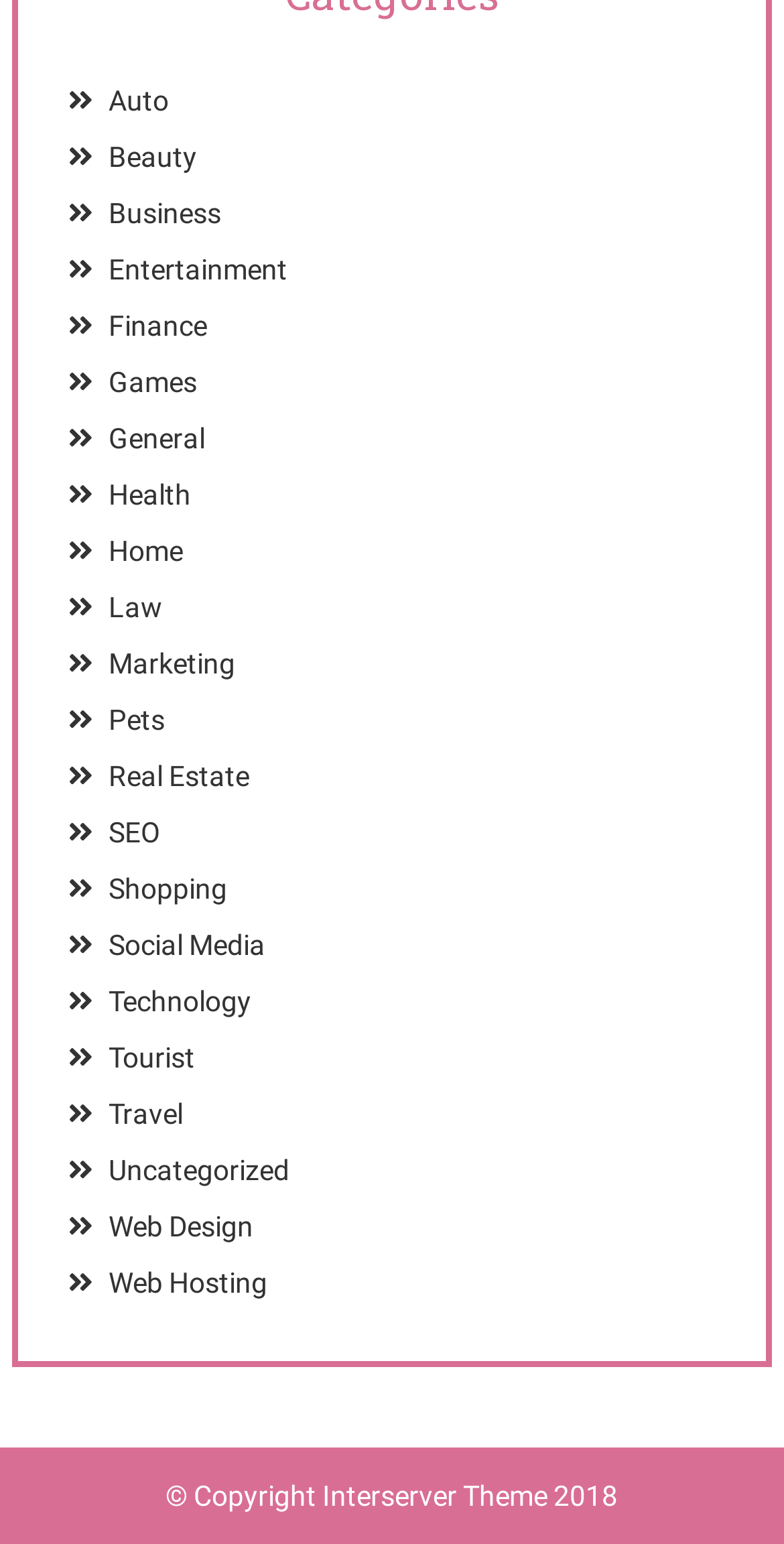Identify the bounding box coordinates of the area that should be clicked in order to complete the given instruction: "check Web Design". The bounding box coordinates should be four float numbers between 0 and 1, i.e., [left, top, right, bottom].

[0.138, 0.784, 0.323, 0.805]